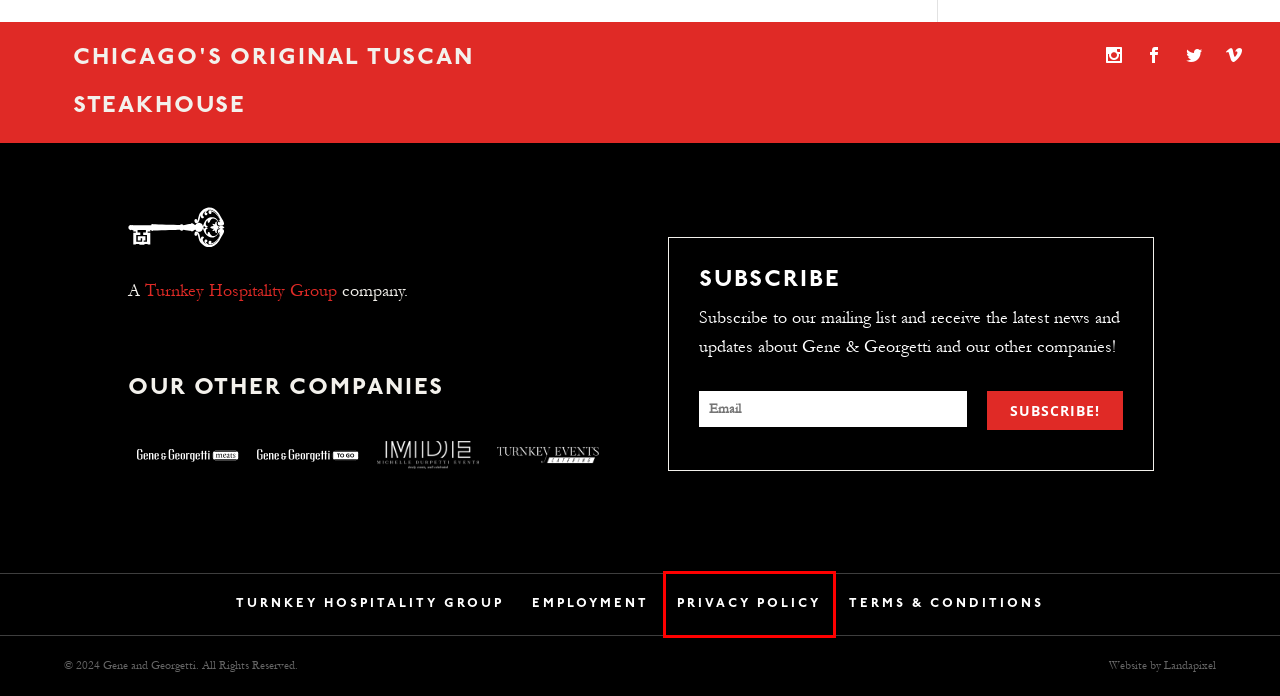You have a screenshot showing a webpage with a red bounding box around a UI element. Choose the webpage description that best matches the new page after clicking the highlighted element. Here are the options:
A. Turnkey Hospitality Group | Chicago Hospitality
B. Employment Opportunities - Gene And Georgetti
C. Gene & Georgetti To Go
D. Chicago | Palm Beach | Destination Wedding Planner - Michelle Durpetti Events
E. Gene & Georgetti Meats
F. Terms & Conditions - Gene And Georgetti
G. Turnkey Events Catering | Chicago Catering Company
H. Privacy Policy - Gene And Georgetti

H